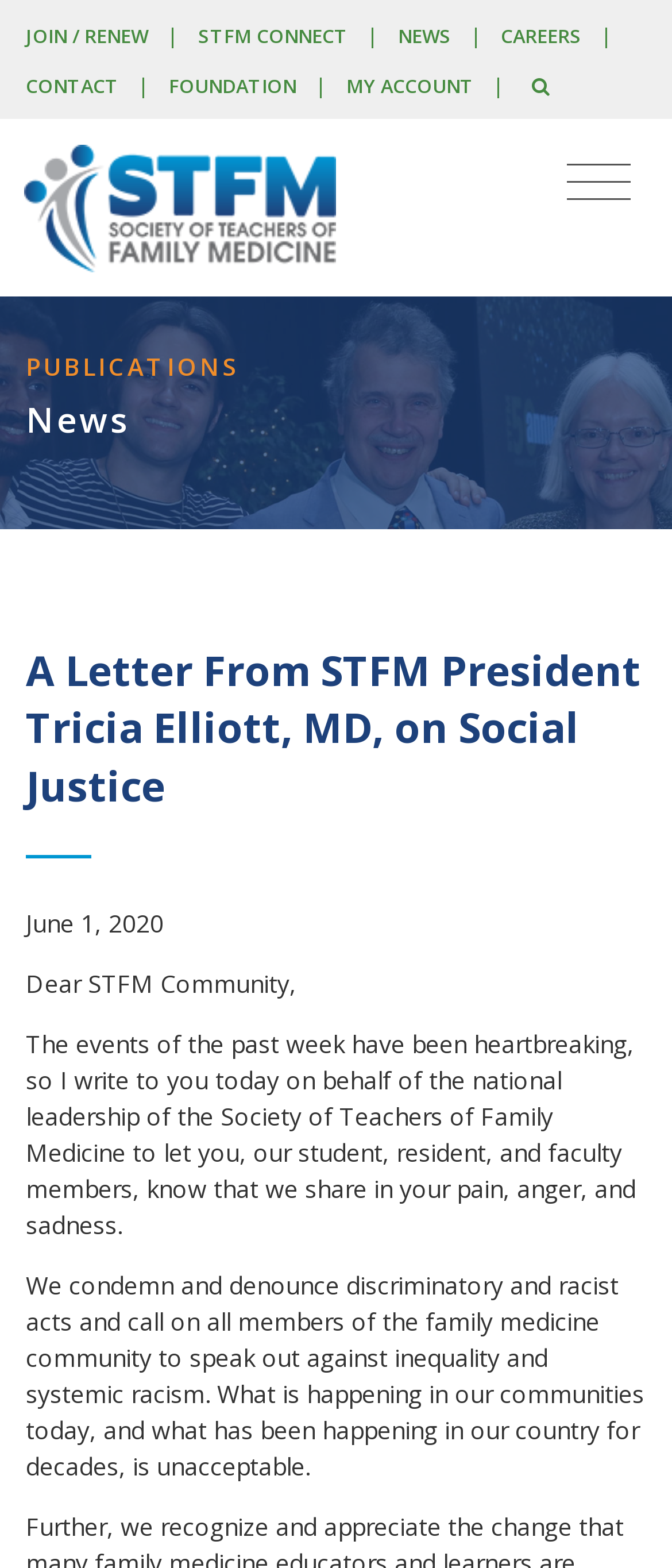Please provide the bounding box coordinates for the element that needs to be clicked to perform the following instruction: "View STFM CONNECT". The coordinates should be given as four float numbers between 0 and 1, i.e., [left, top, right, bottom].

[0.295, 0.014, 0.518, 0.031]